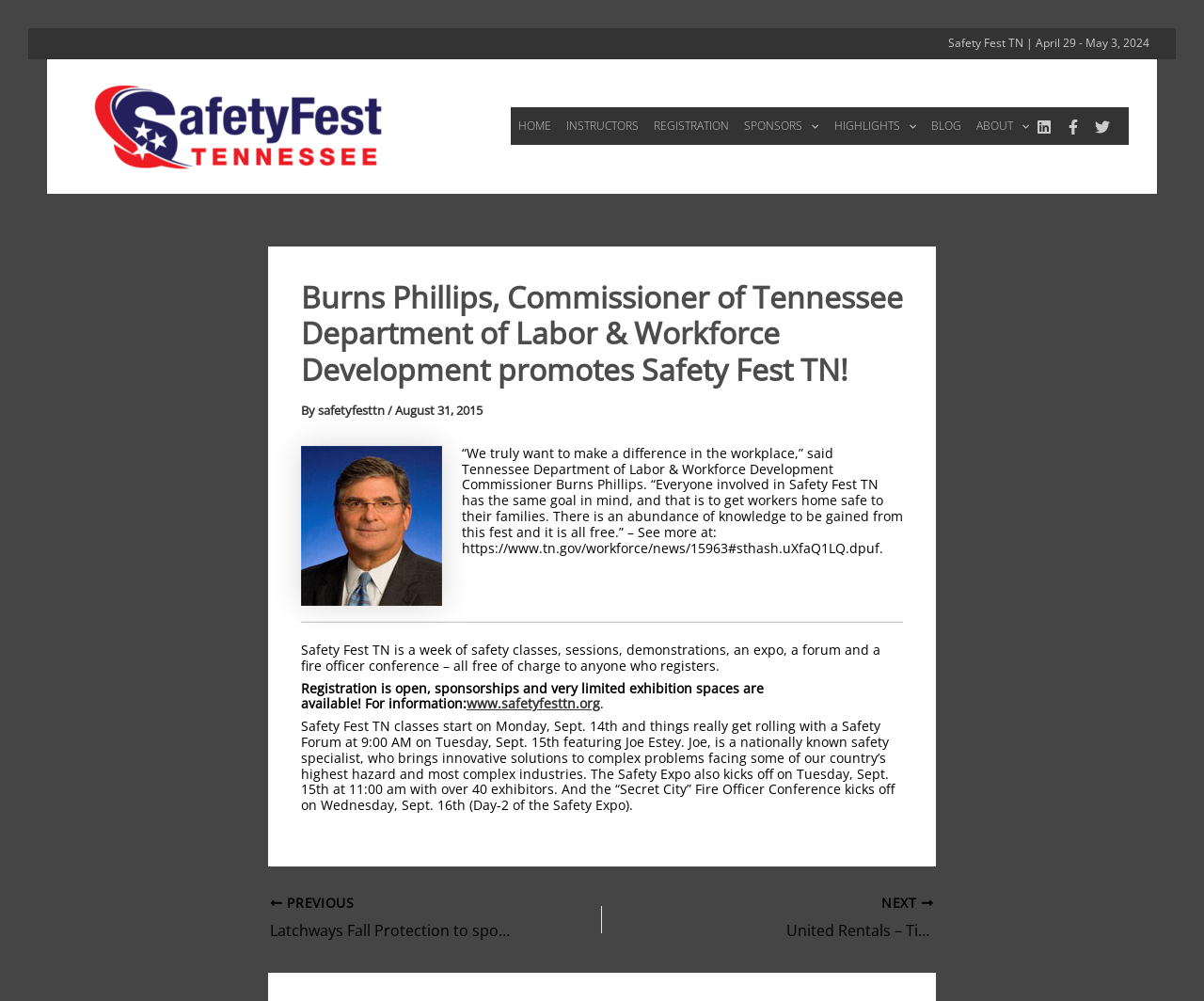Please identify the bounding box coordinates for the region that you need to click to follow this instruction: "Read the previous post".

[0.224, 0.894, 0.446, 0.942]